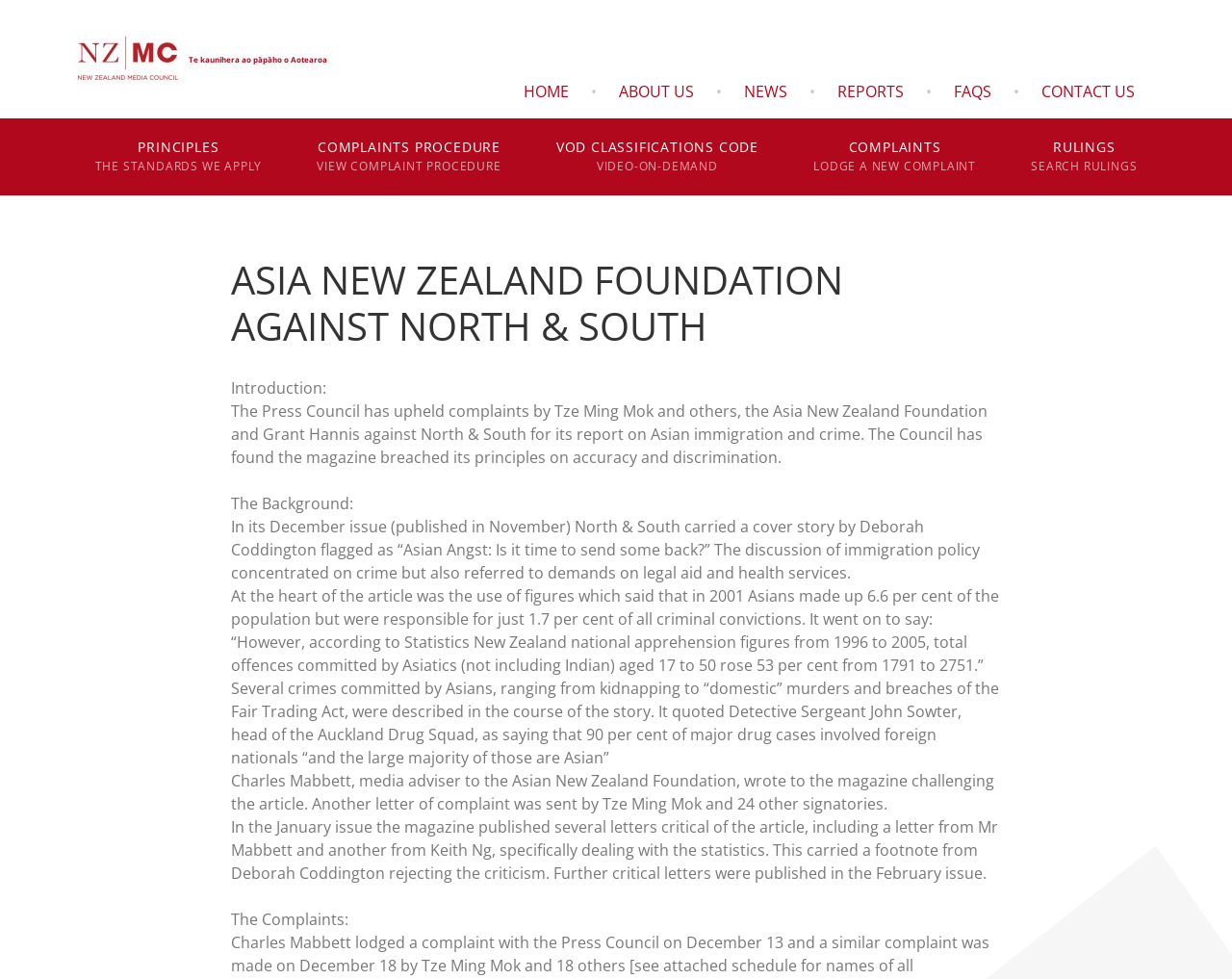Produce an extensive caption that describes everything on the webpage.

The webpage is about the Media Council, specifically a case involving the Asia New Zealand Foundation and North & South magazine. At the top left corner, there is a New Zealand Media Council logo, which is an image with a link to the council's homepage. 

On the top right corner, there are several links to different sections of the website, including "CONTACT US", "FAQS", "REPORTS", "NEWS", "ABOUT US", and "HOME". 

Below the logo, there are several links to specific pages, including "PRINCIPLES THE STANDARDS WE APPLY", "COMPLAINTS PROCEDURE VIEW COMPLAINT PROCEDURE", "VOD CLASSIFICATIONS CODE VIDEO-ON-DEMAND", "COMPLAINTS LODGE A NEW COMPLAINT", and "RULINGS SEARCH RULINGS". 

The main content of the page is a news article or a report about a complaint against North & South magazine. The article has a heading "ASIA NEW ZEALAND FOUNDATION AGAINST NORTH & SOUTH" and is divided into several sections, including "Introduction", "The Background", and "The Complaints". 

The article discusses a complaint made by the Asia New Zealand Foundation and others against North & South magazine for its report on Asian immigration and crime. The complaint was upheld by the Press Council, which found that the magazine breached its principles on accuracy and discrimination. The article provides details about the complaint, including the background of the article, the use of statistics, and the response from the magazine.